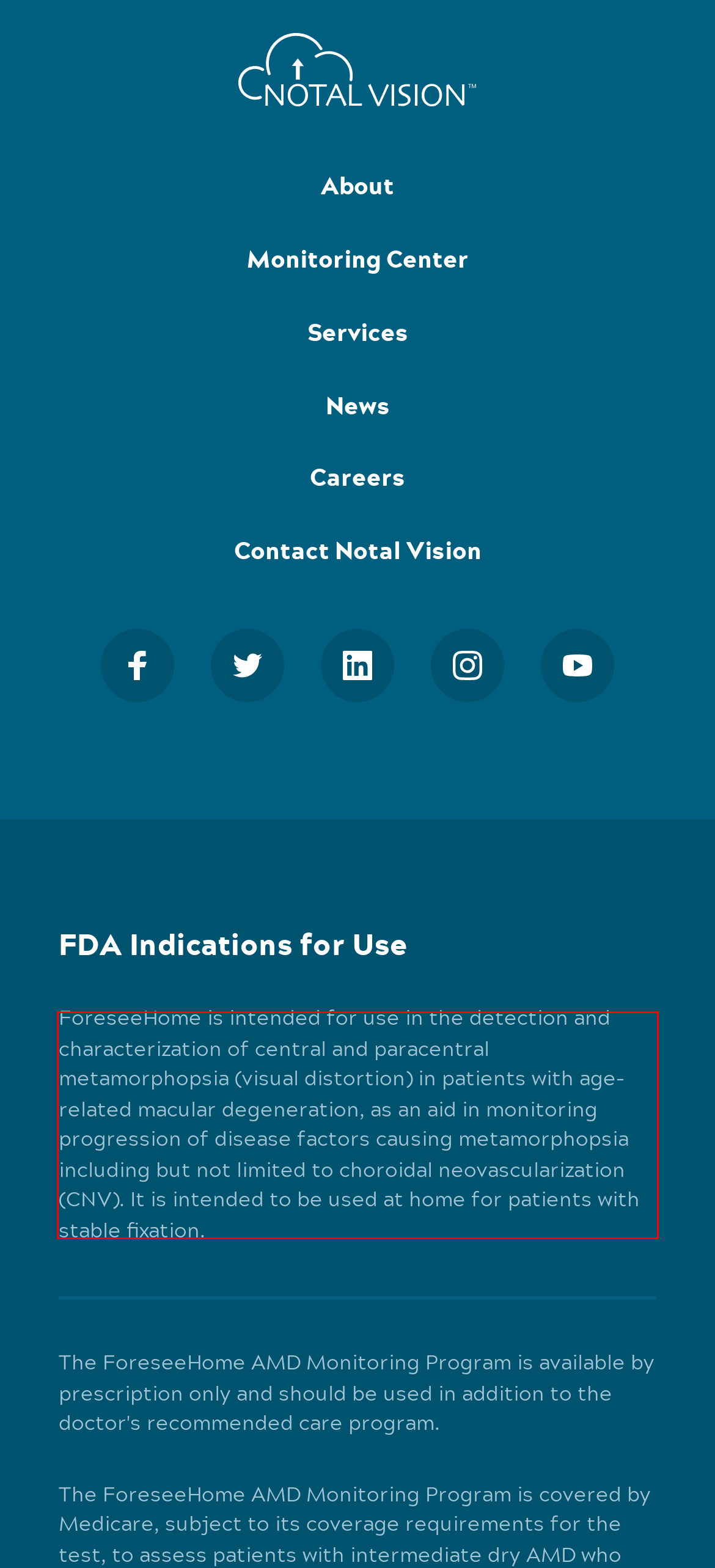Examine the webpage screenshot, find the red bounding box, and extract the text content within this marked area.

ForeseeHome is intended for use in the detection and characterization of central and paracentral metamorphopsia (visual distortion) in patients with age-related macular degeneration, as an aid in monitoring progression of disease factors causing metamorphopsia including but not limited to choroidal neovascularization (CNV). It is intended to be used at home for patients with stable fixation.